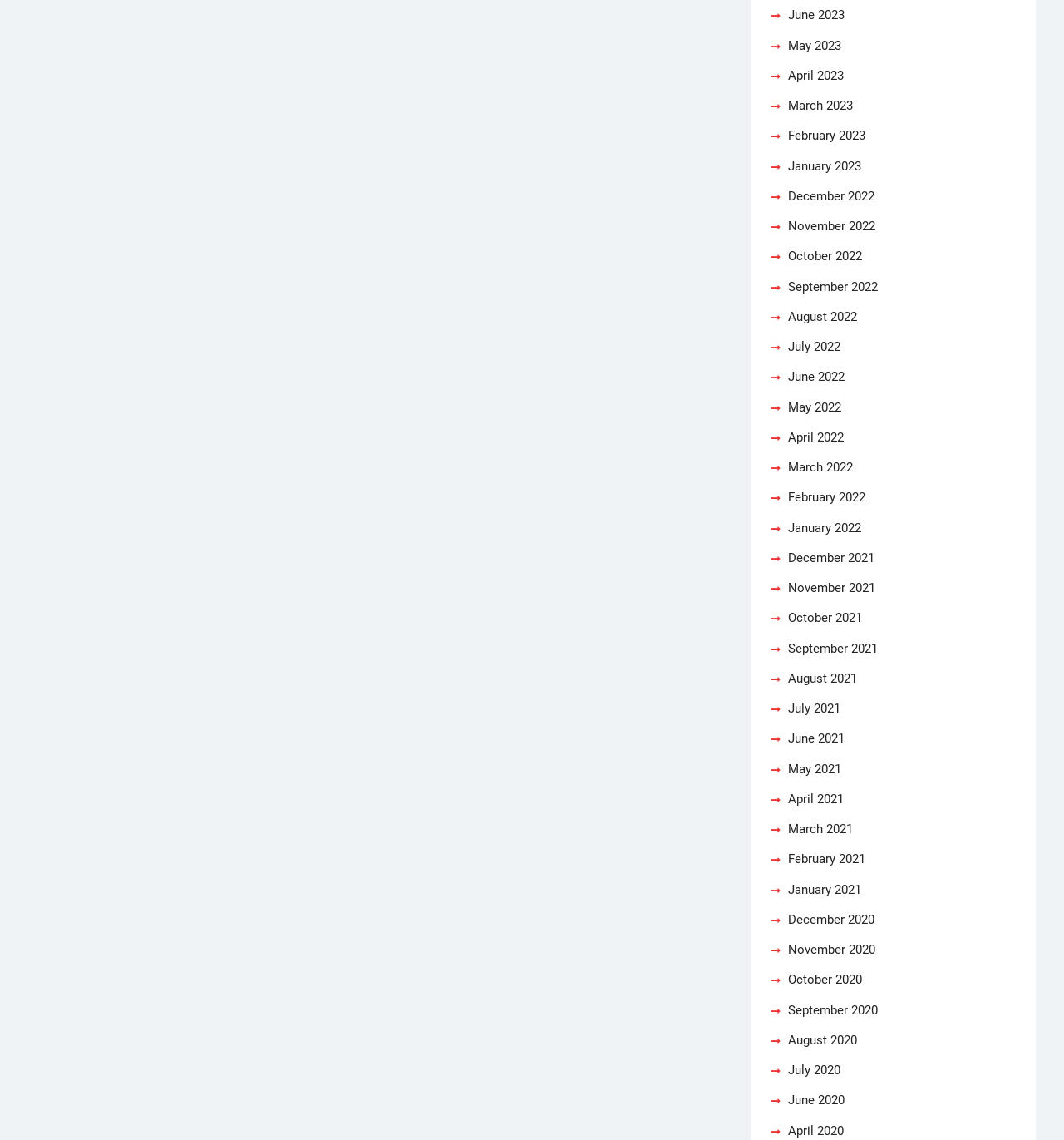Identify the bounding box coordinates of the element that should be clicked to fulfill this task: "Check January 2021". The coordinates should be provided as four float numbers between 0 and 1, i.e., [left, top, right, bottom].

[0.741, 0.771, 0.81, 0.79]